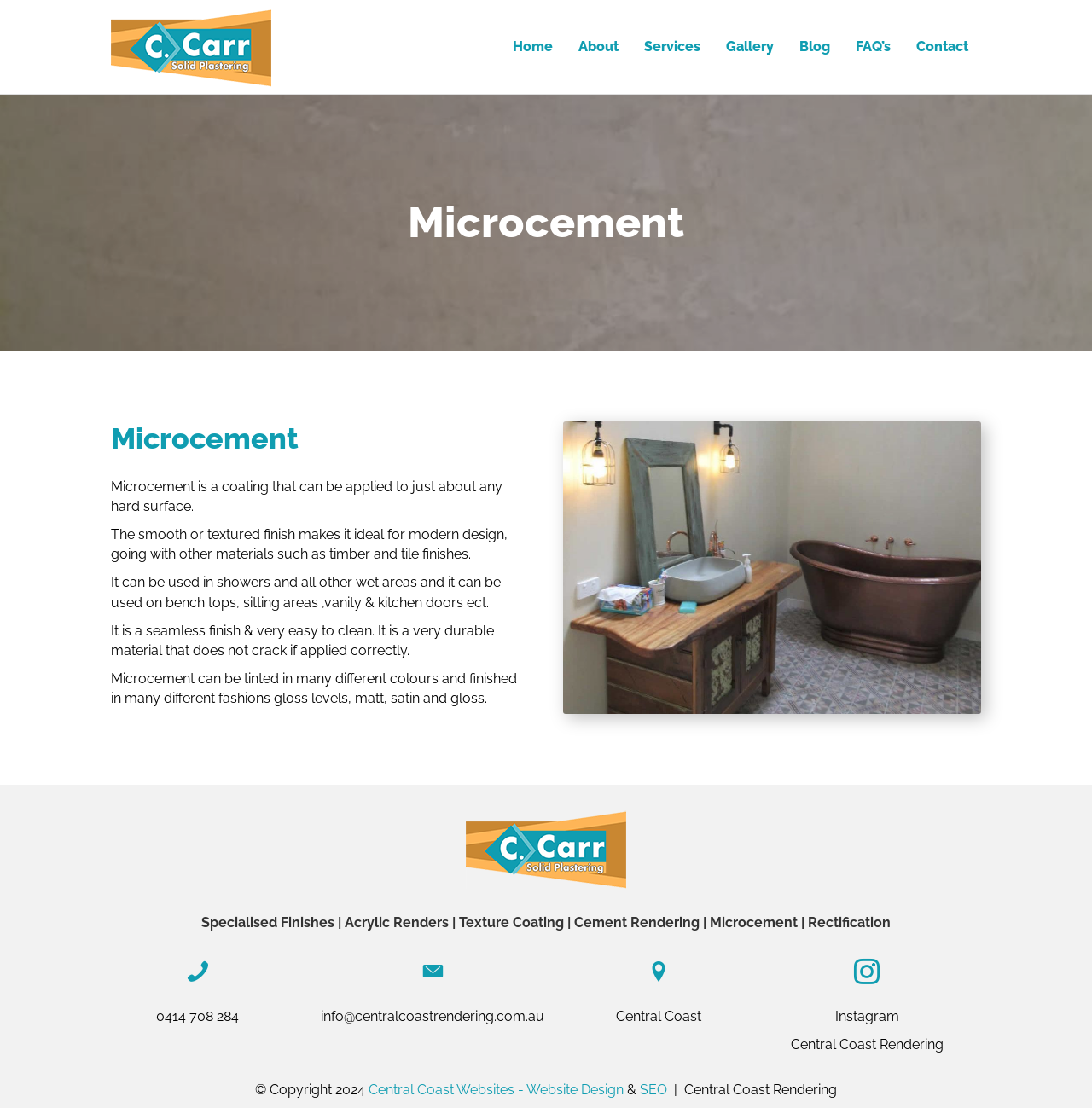Please specify the bounding box coordinates of the clickable region to carry out the following instruction: "Click on the 'Microcement' link". The coordinates should be four float numbers between 0 and 1, in the format [left, top, right, bottom].

[0.65, 0.826, 0.73, 0.84]